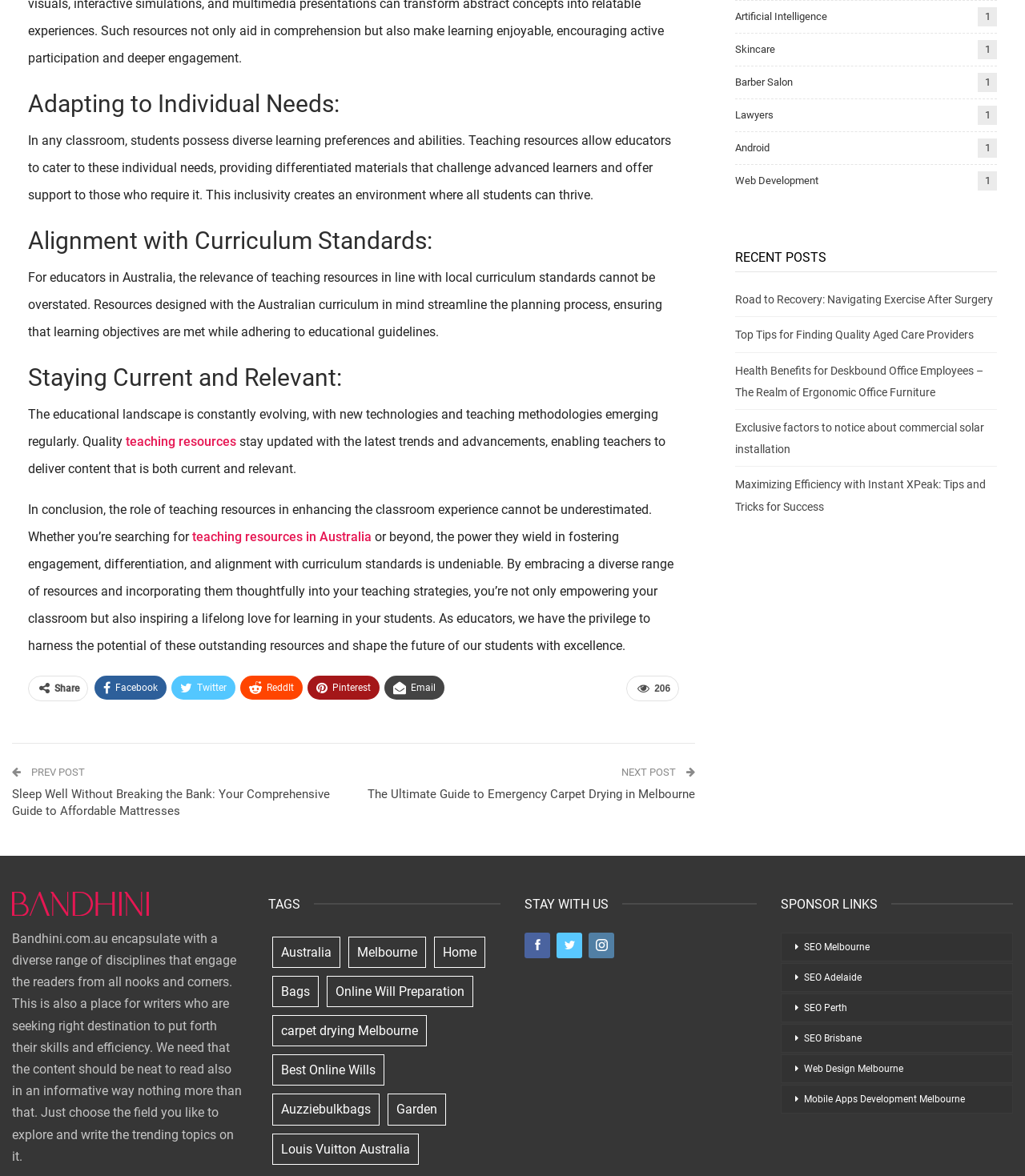What is the purpose of the 'Share' button?
Please answer the question as detailed as possible.

The 'Share' button is located at the bottom of the webpage, accompanied by links to various social media platforms such as Facebook, Twitter, and Pinterest, suggesting that its purpose is to allow users to share the webpage's content on these platforms.